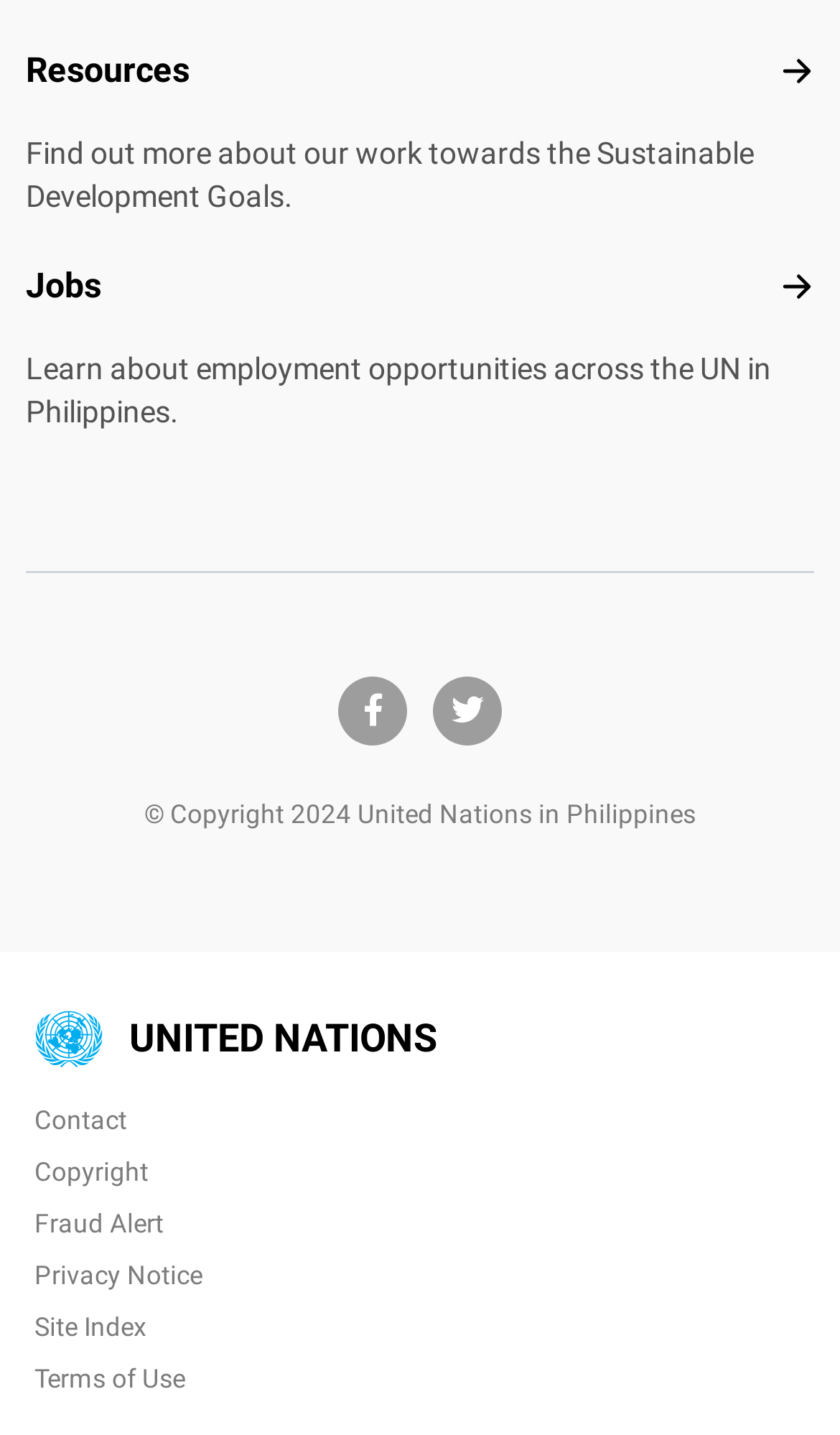Give a succinct answer to this question in a single word or phrase: 
What is the copyright year?

2024